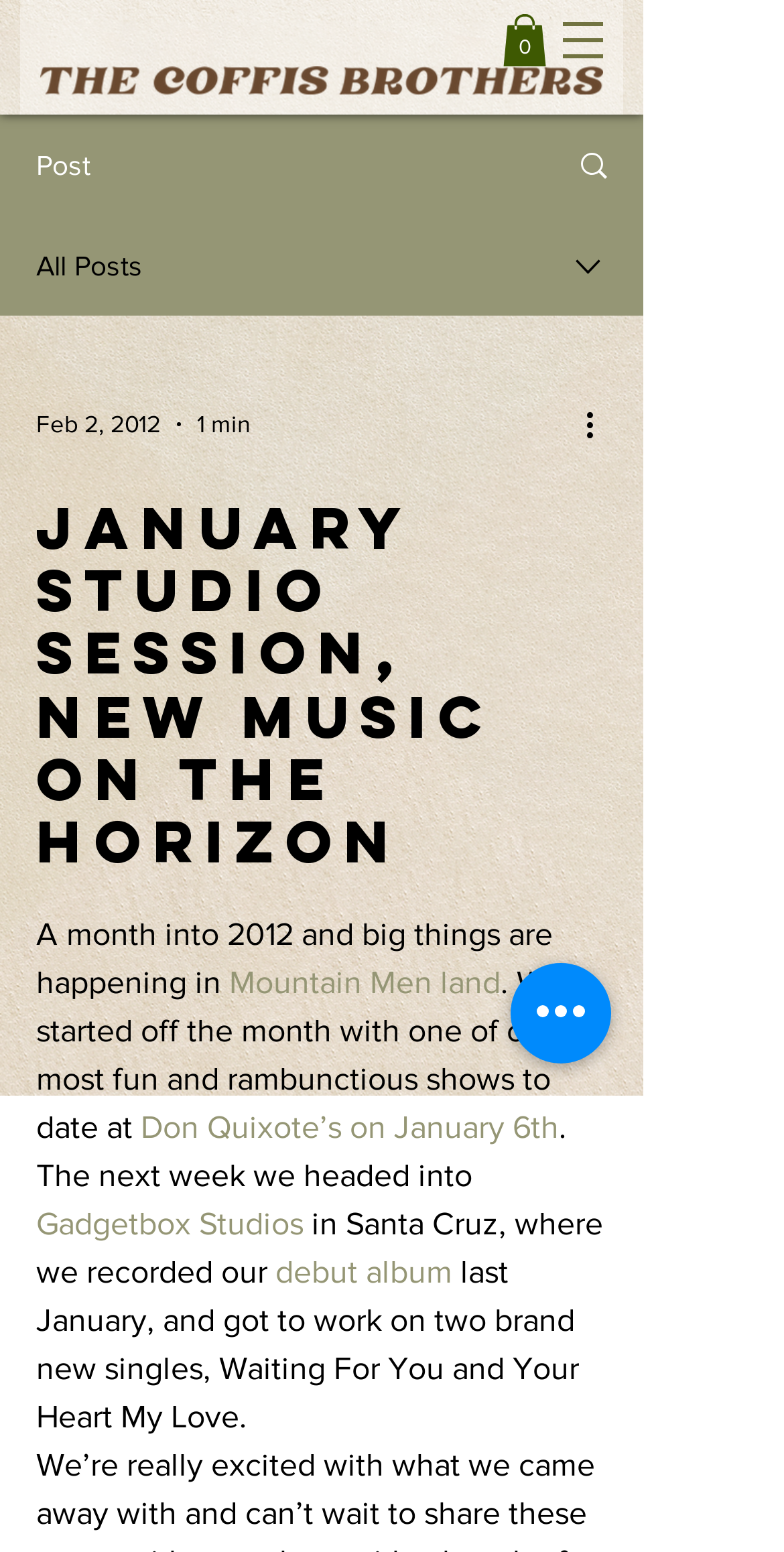Show the bounding box coordinates for the element that needs to be clicked to execute the following instruction: "View cart". Provide the coordinates in the form of four float numbers between 0 and 1, i.e., [left, top, right, bottom].

[0.641, 0.009, 0.697, 0.043]